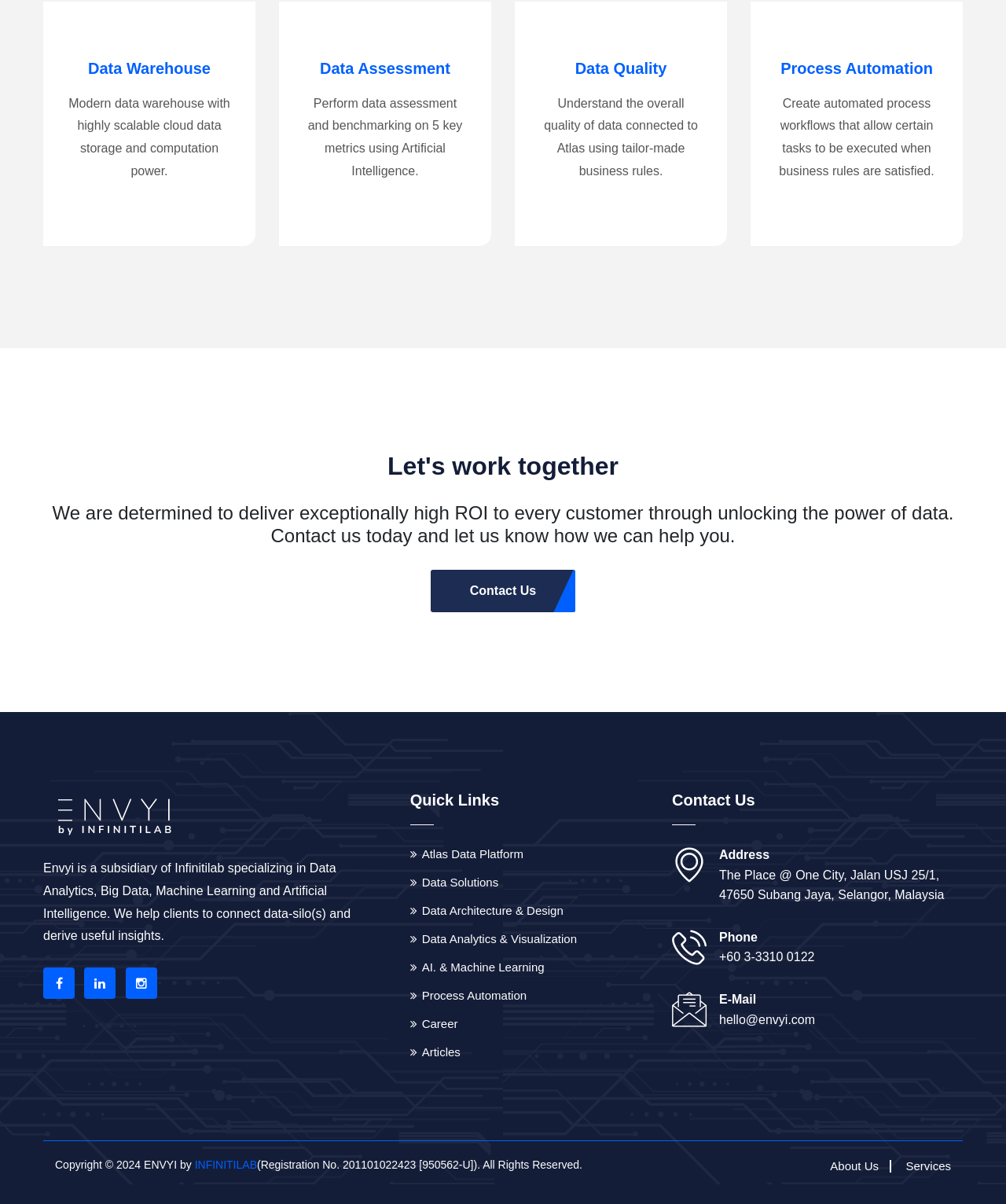Respond with a single word or phrase to the following question:
What is the main focus of Envyi?

Data Analytics